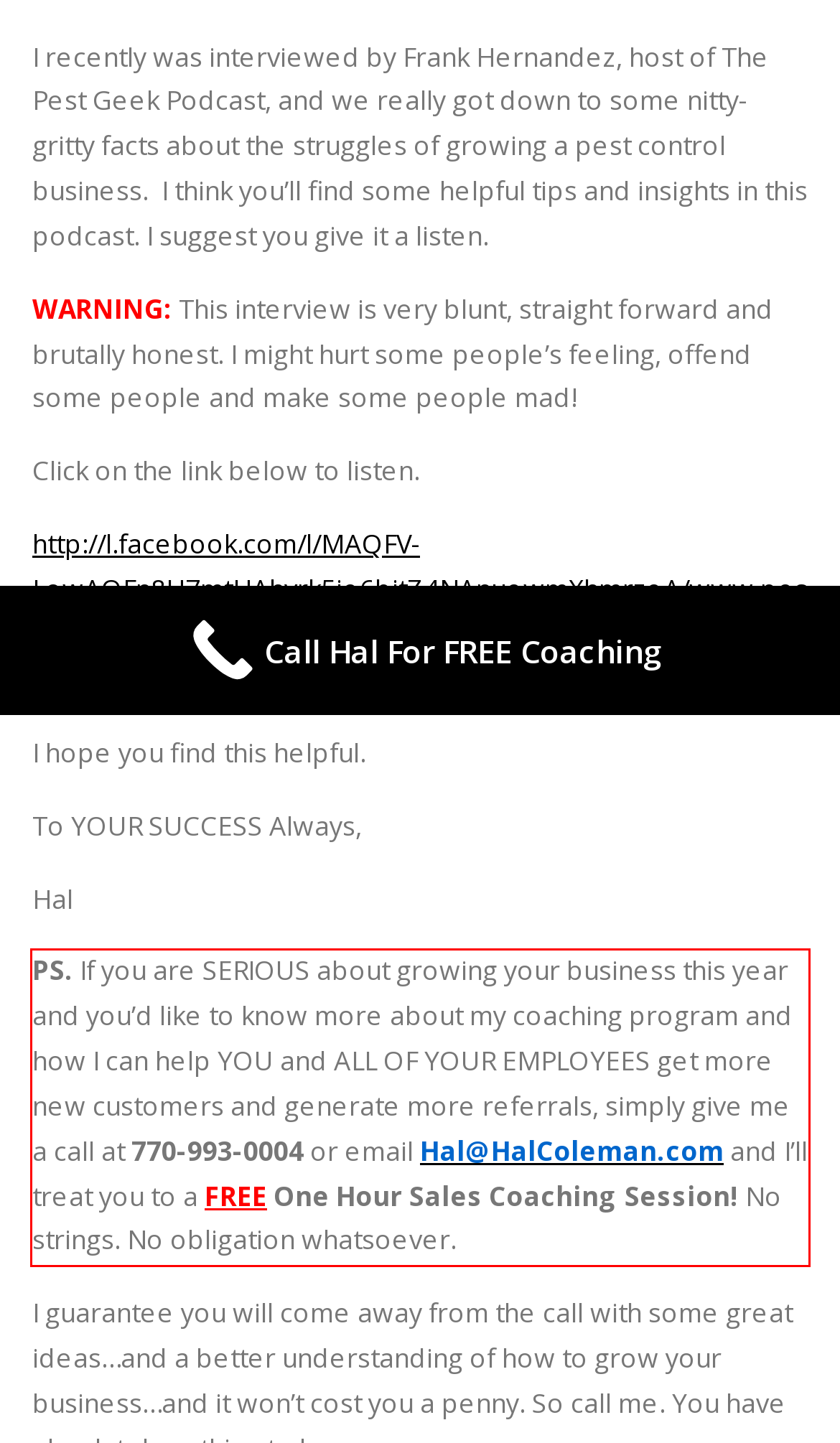Please examine the webpage screenshot and extract the text within the red bounding box using OCR.

PS. If you are SERIOUS about growing your business this year and you’d like to know more about my coaching program and how I can help YOU and ALL OF YOUR EMPLOYEES get more new customers and generate more referrals, simply give me a call at 770-993-0004 or email Hal@HalColeman.com and I’ll treat you to a FREE One Hour Sales Coaching Session! No strings. No obligation whatsoever.